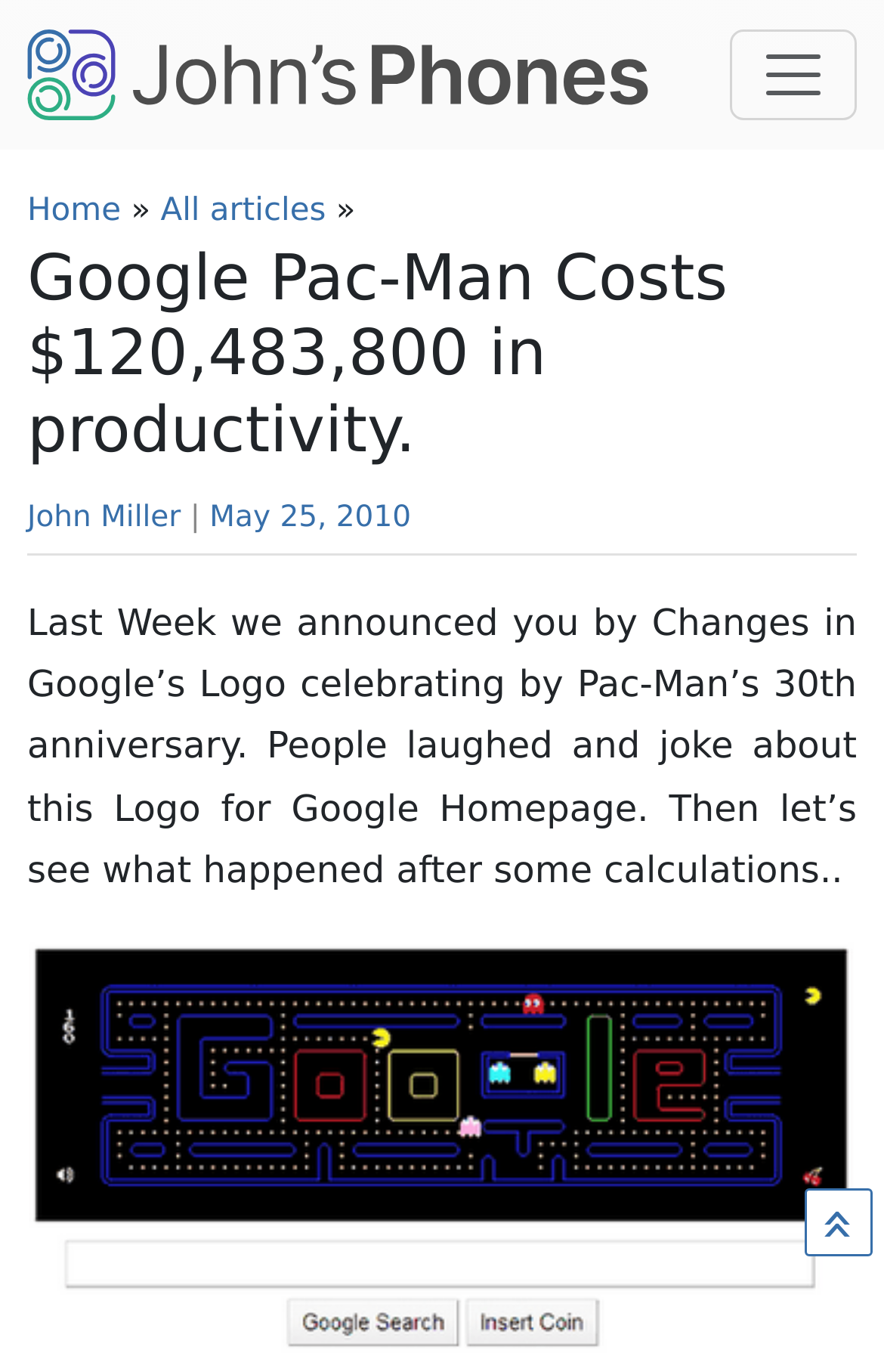How many links are there in the navigation menu?
Provide an in-depth and detailed explanation in response to the question.

The navigation menu has three links: 'Home', '»', and 'All articles', which can be found by expanding the 'Toggle navigation' button.